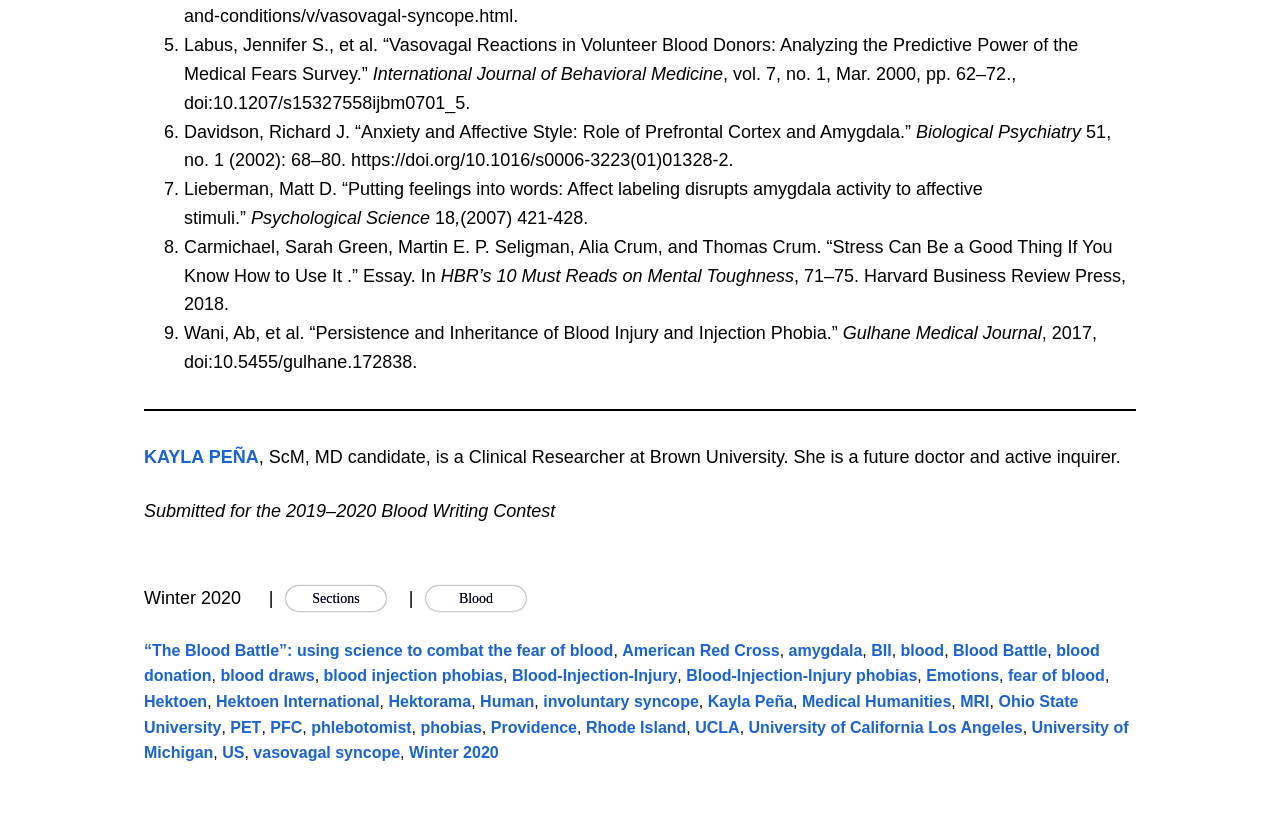What is the author of the essay 'The Blood Battle'?
Please provide a single word or phrase in response based on the screenshot.

Kayla Peña